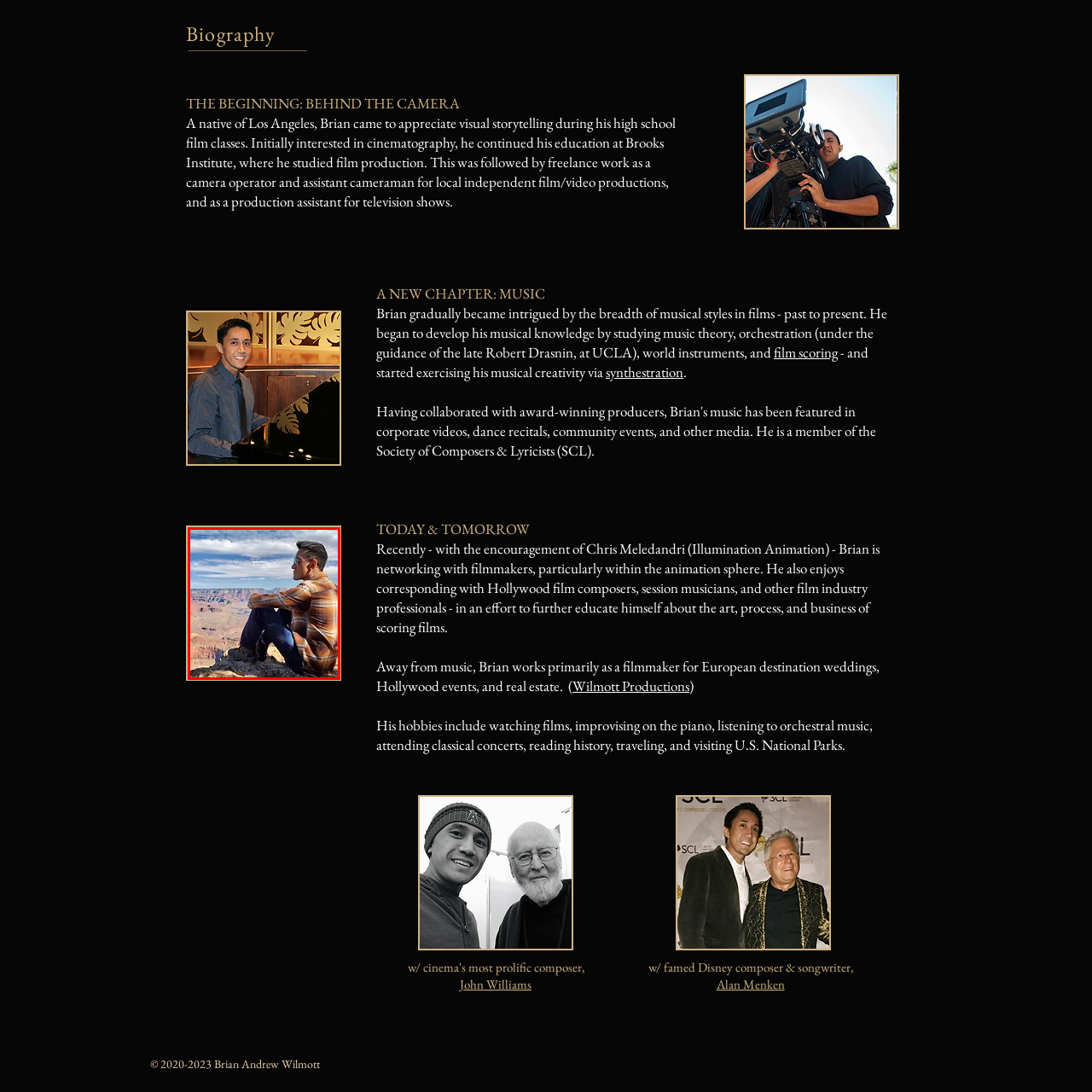Create an extensive description for the image inside the red frame.

The image captures a reflective moment of a man sitting on the edge of a rocky outcrop, gazing thoughtfully at the stunning landscape of the Grand Canyon. He is dressed in a patterned plaid shirt and dark jeans, embodying a casual, outdoor aesthetic. The majestic canyon stretches out behind him, showcasing its vastness with layered rock formations and dramatic lighting under a partly cloudy sky. This scene evokes a sense of serenity and appreciation for nature, highlighting the beauty of the great outdoors. The man's contemplative posture suggests a connection with the environment, making it a striking portrayal of exploration and introspection.